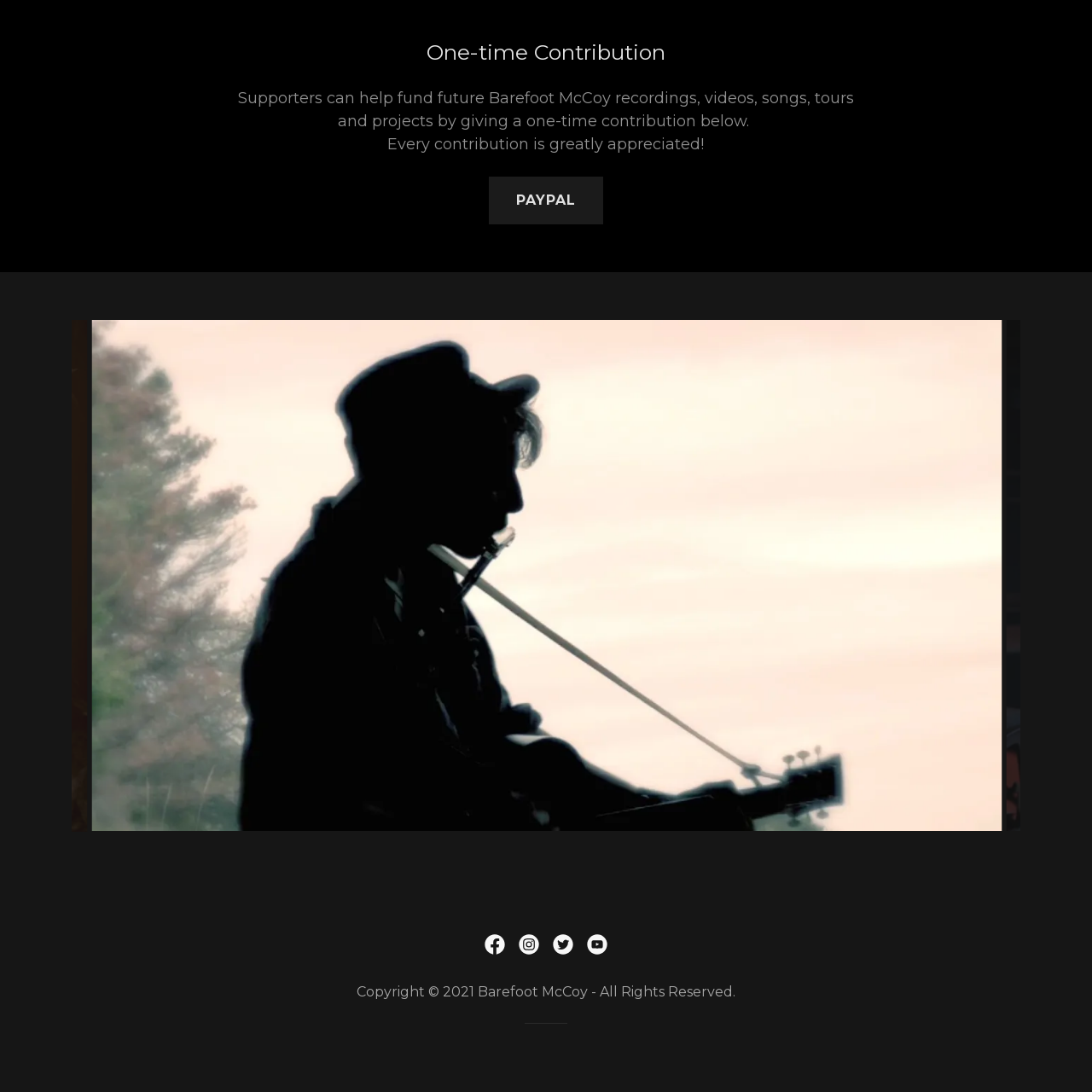Look closely at the zone within the orange frame and give a detailed answer to the following question, grounding your response on the visual details: 
What is the nature of the band's work?

The text surrounding the logo emphasizes gratitude towards contributors, highlighting the community-supported nature of their work, which means that the band relies on the support of their community to fund their projects.